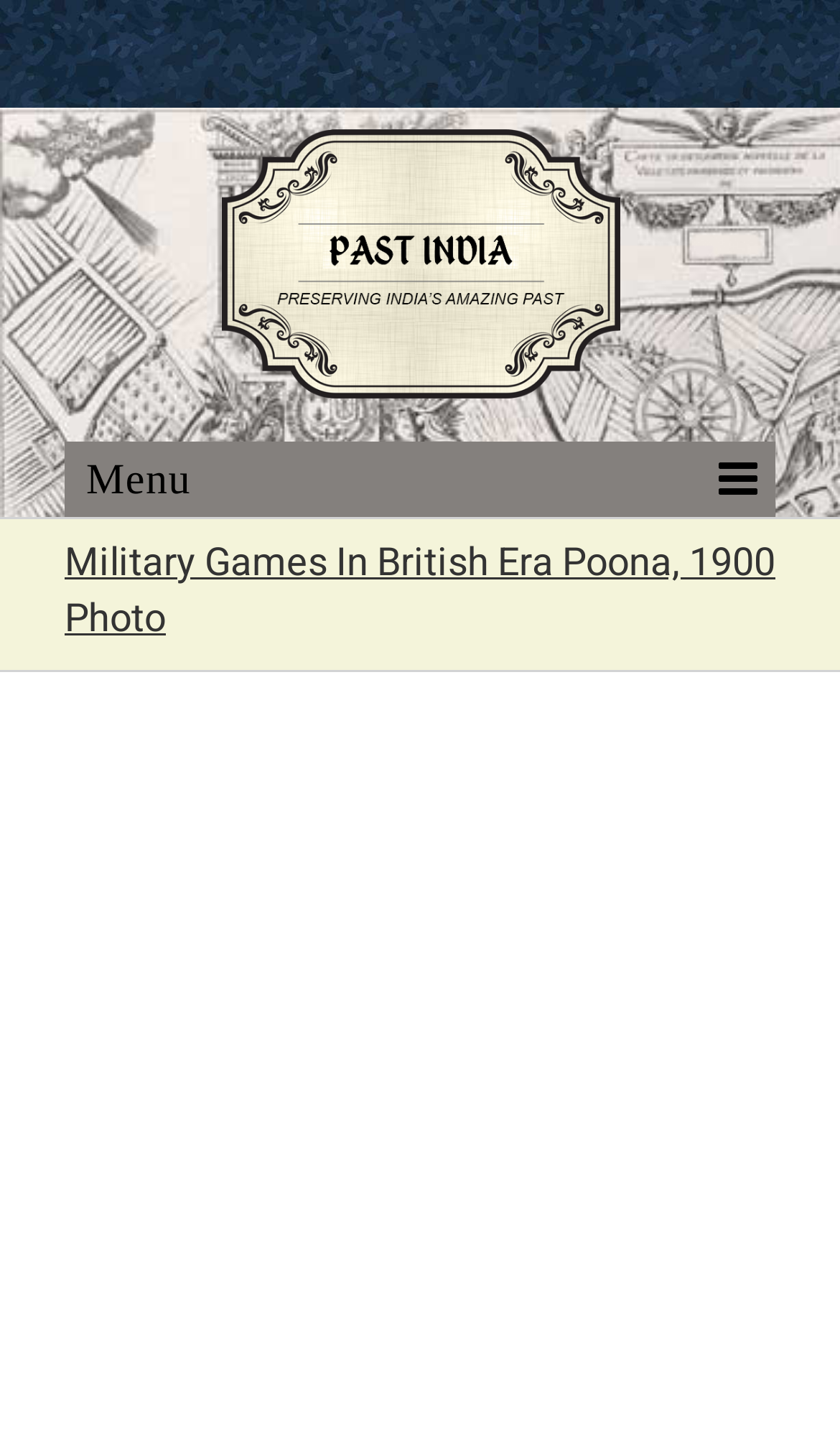Locate the UI element that matches the description aria-label="Toggle mobile menu" in the webpage screenshot. Return the bounding box coordinates in the format (top-left x, top-left y, bottom-right x, bottom-right y), with values ranging from 0 to 1.

[0.09, 0.315, 0.91, 0.367]